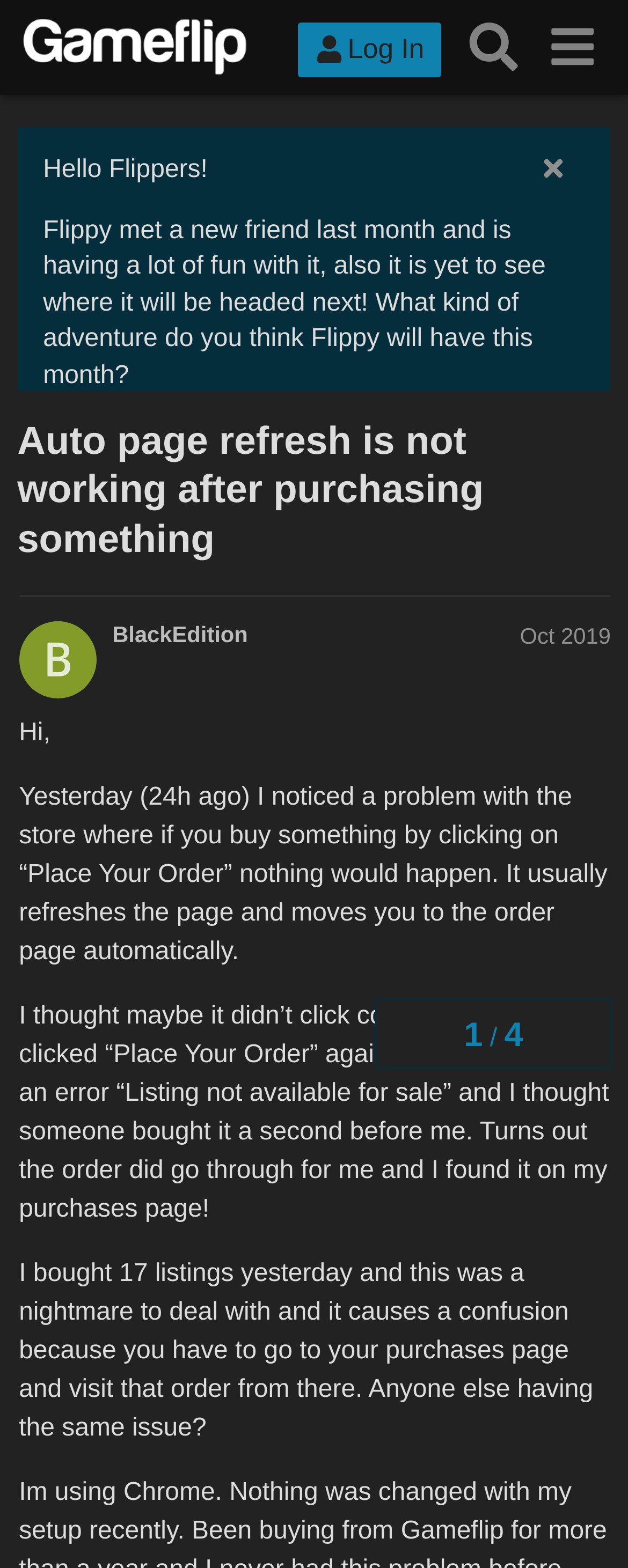How many listings did the user buy yesterday?
From the details in the image, answer the question comprehensively.

The user mentioned in the post that they bought 17 listings yesterday, which caused a nightmare to deal with due to the issue with the 'Place Your Order' button.